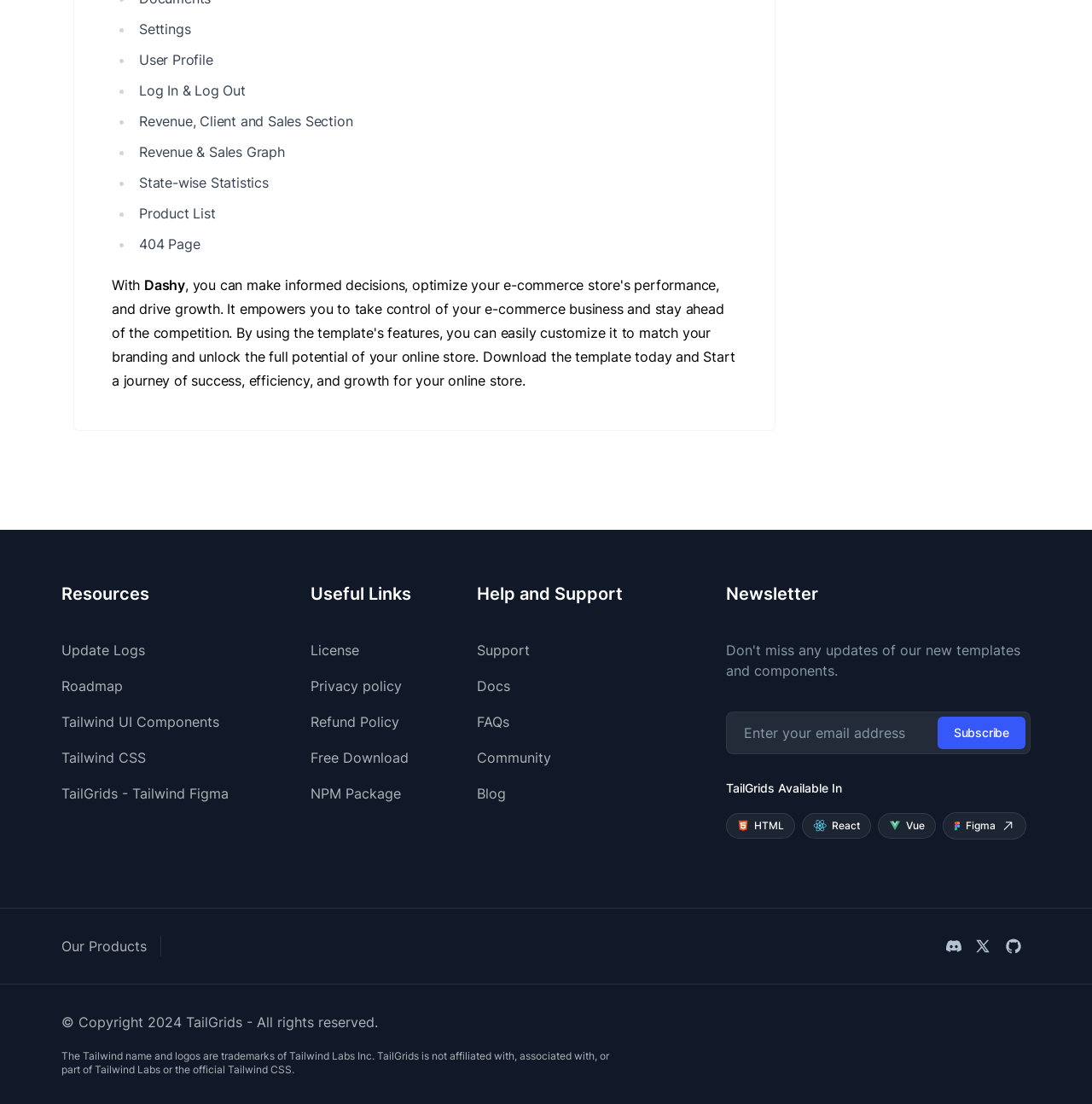Determine the bounding box coordinates for the element that should be clicked to follow this instruction: "Explore the Product List". The coordinates should be given as four float numbers between 0 and 1, in the format [left, top, right, bottom].

[0.127, 0.186, 0.197, 0.201]